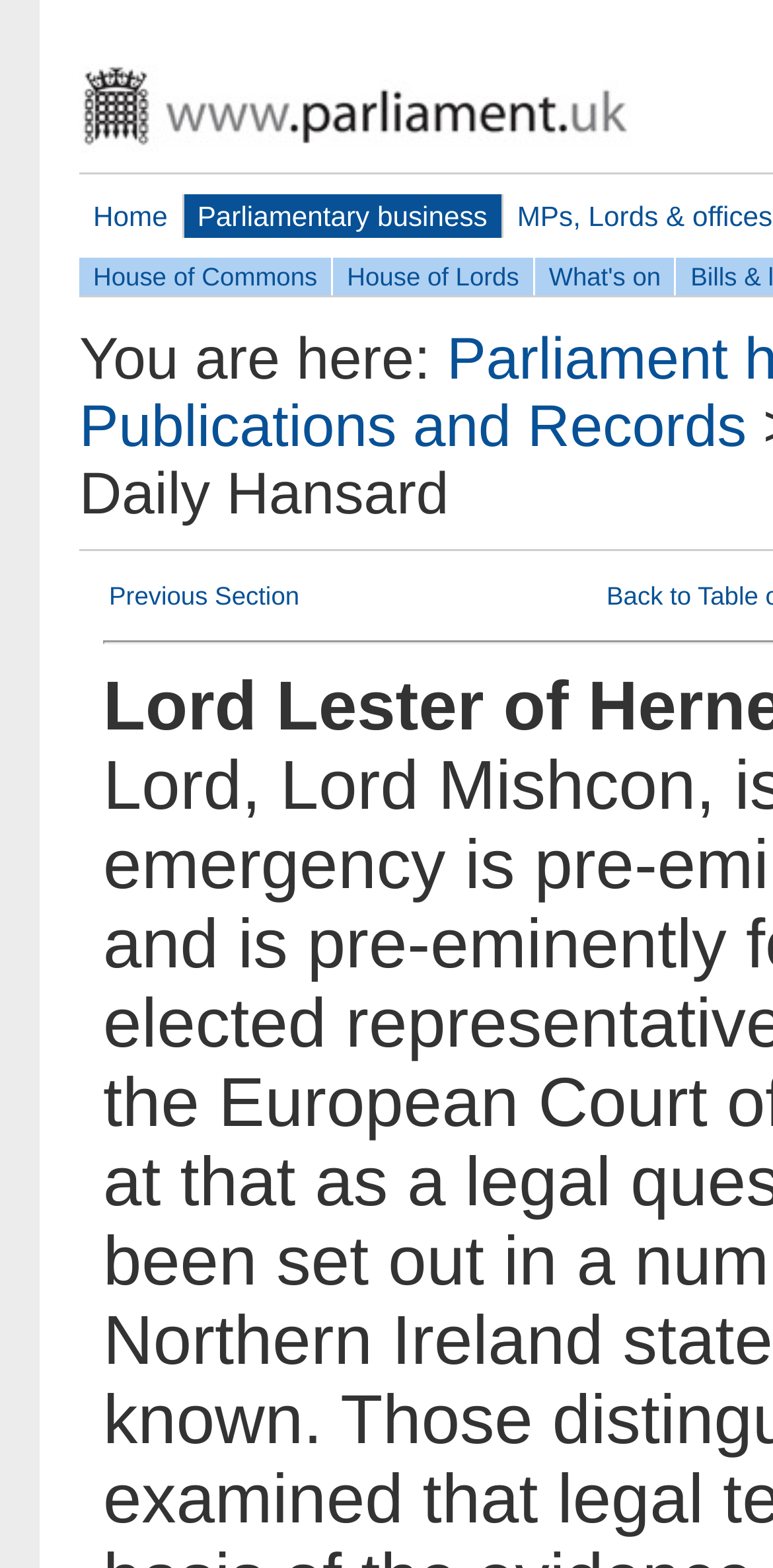Provide your answer to the question using just one word or phrase: What is the first link on the top left?

Home